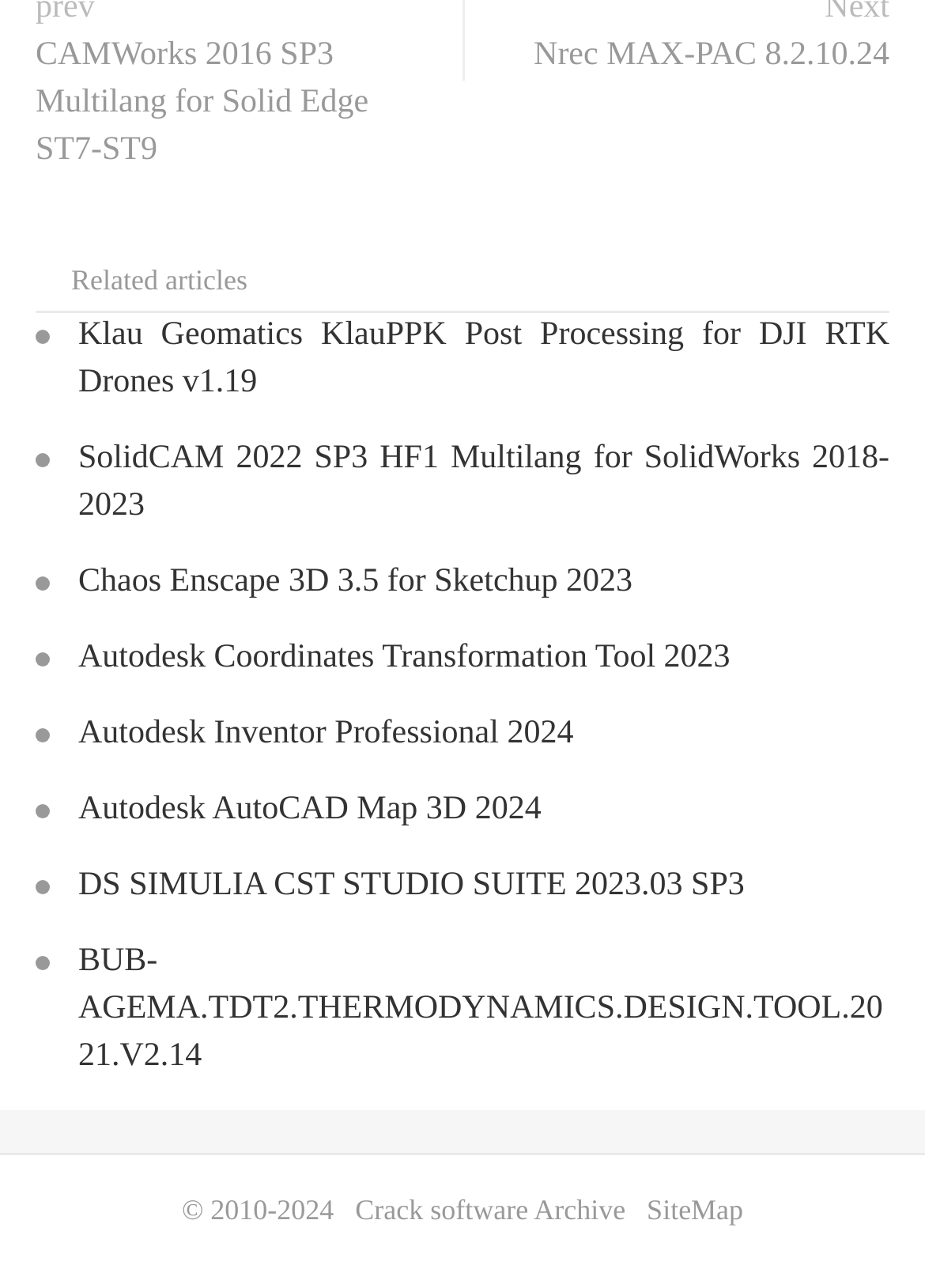Pinpoint the bounding box coordinates of the clickable element needed to complete the instruction: "View related articles". The coordinates should be provided as four float numbers between 0 and 1: [left, top, right, bottom].

[0.077, 0.202, 0.267, 0.233]